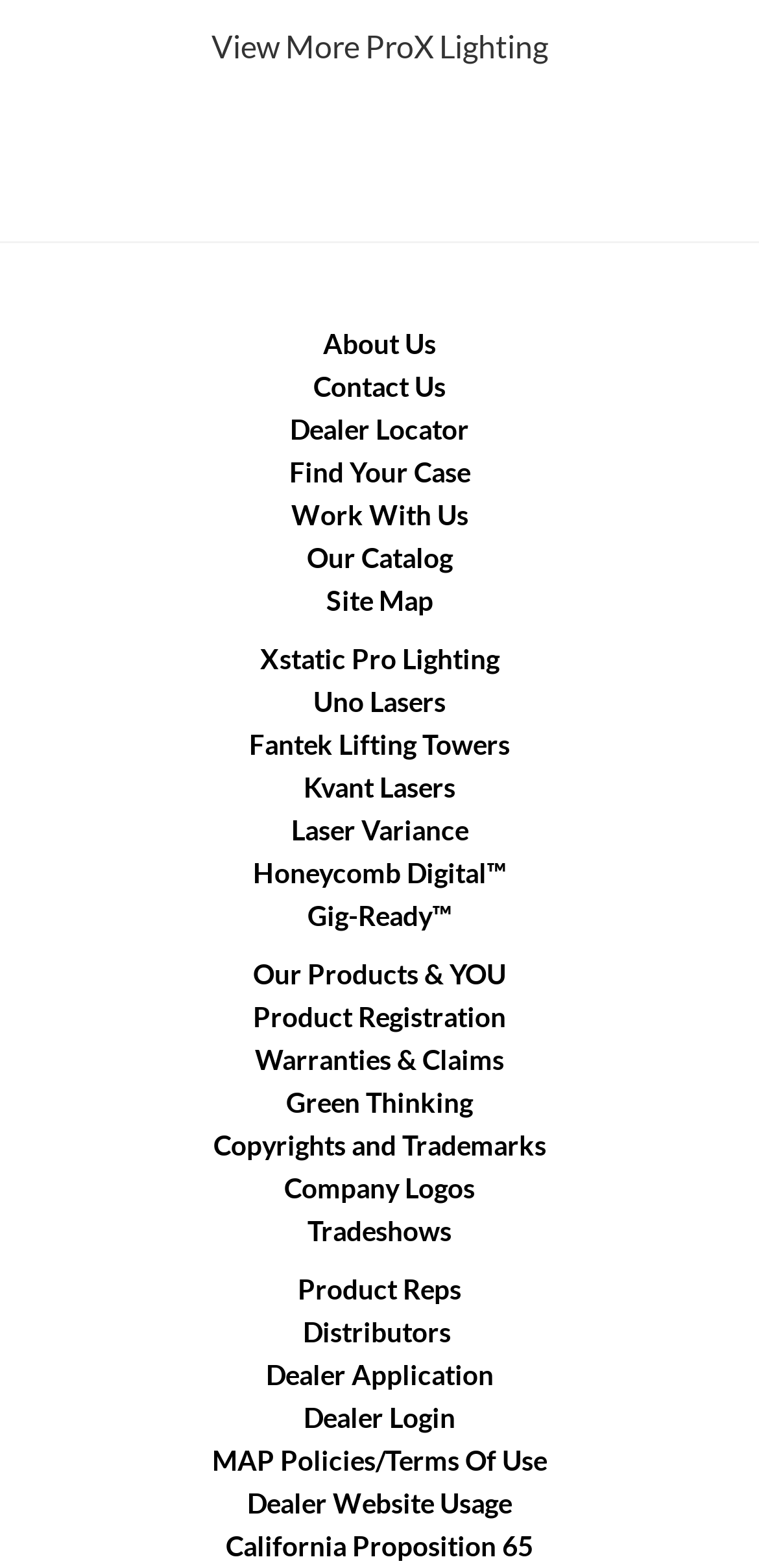Specify the bounding box coordinates of the region I need to click to perform the following instruction: "Explore Xstatic Pro Lighting". The coordinates must be four float numbers in the range of 0 to 1, i.e., [left, top, right, bottom].

[0.342, 0.409, 0.658, 0.43]